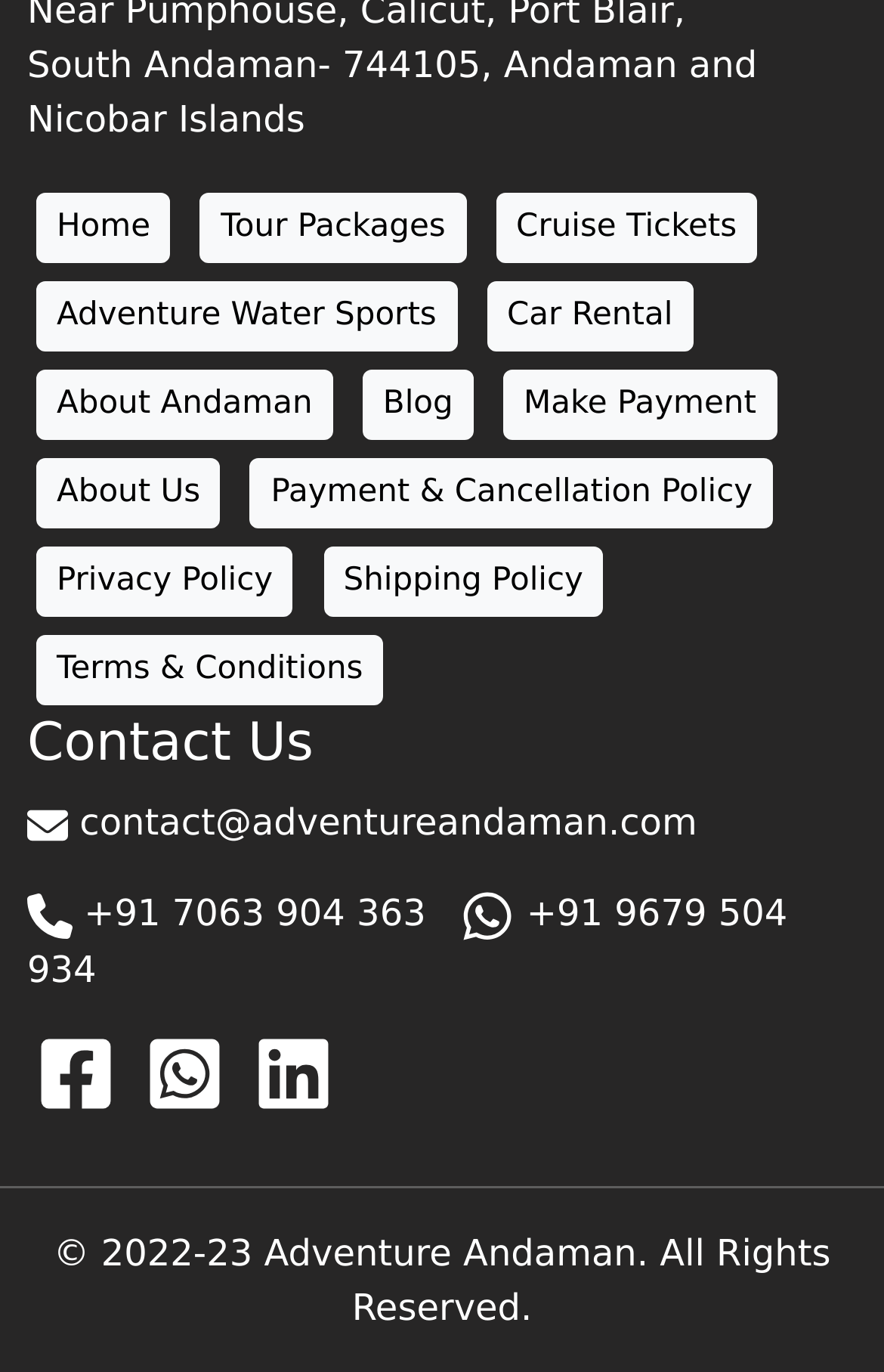Give the bounding box coordinates for the element described as: "Buy Now".

None